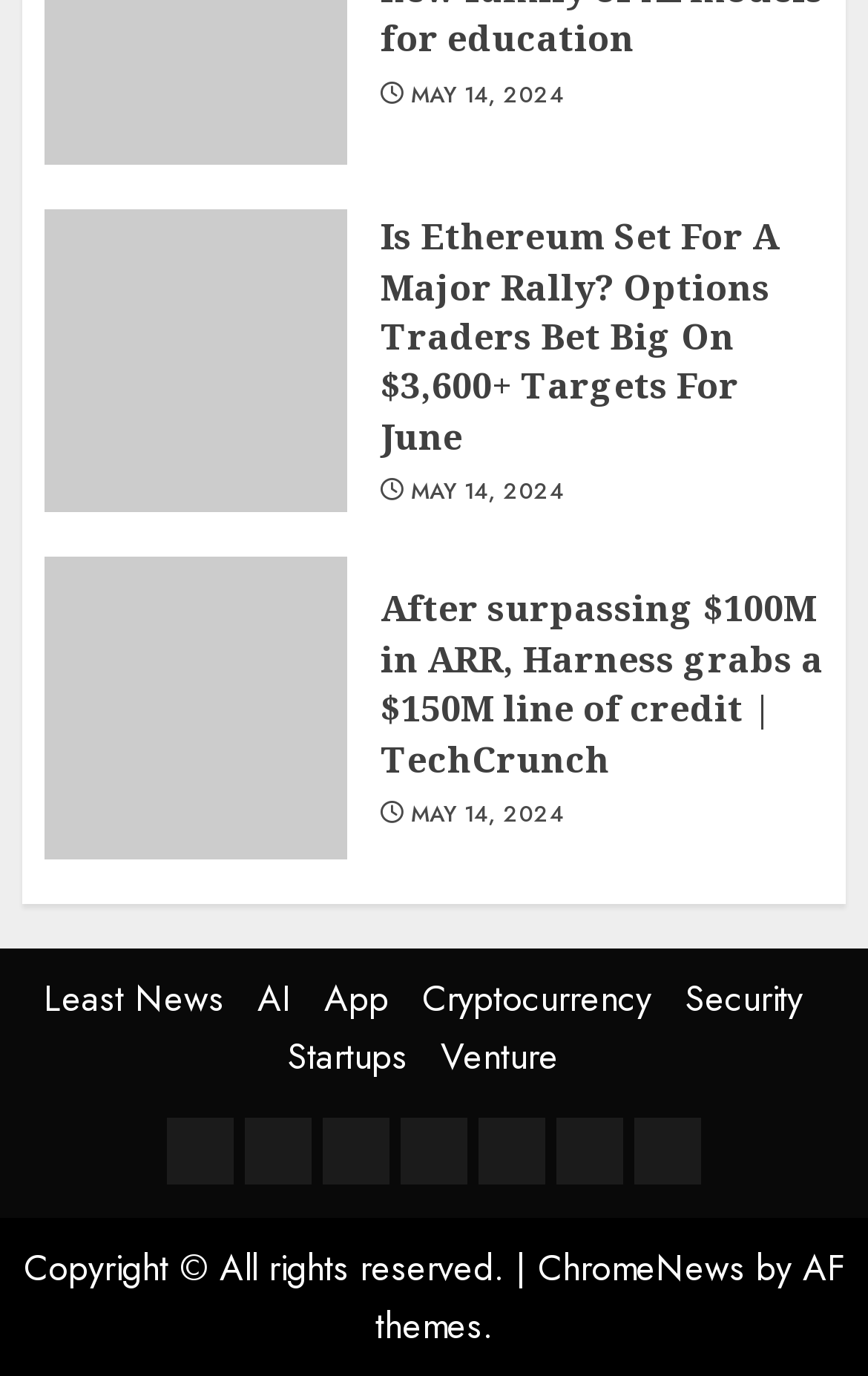Predict the bounding box coordinates for the UI element described as: "Least News". The coordinates should be four float numbers between 0 and 1, presented as [left, top, right, bottom].

[0.05, 0.707, 0.258, 0.745]